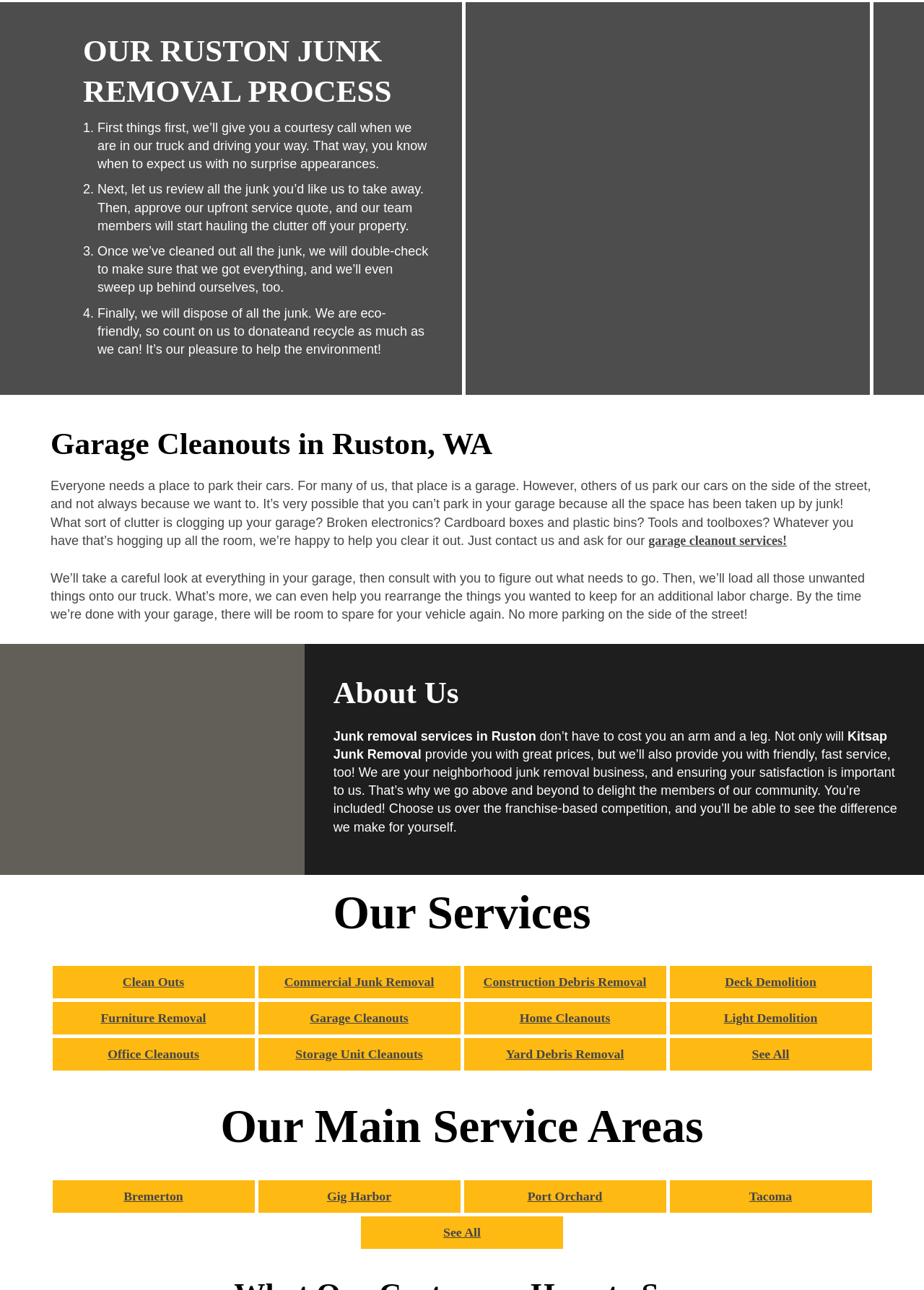Identify the bounding box coordinates of the clickable region required to complete the instruction: "Read about us". The coordinates should be given as four float numbers within the range of 0 and 1, i.e., [left, top, right, bottom].

[0.361, 0.521, 0.98, 0.553]